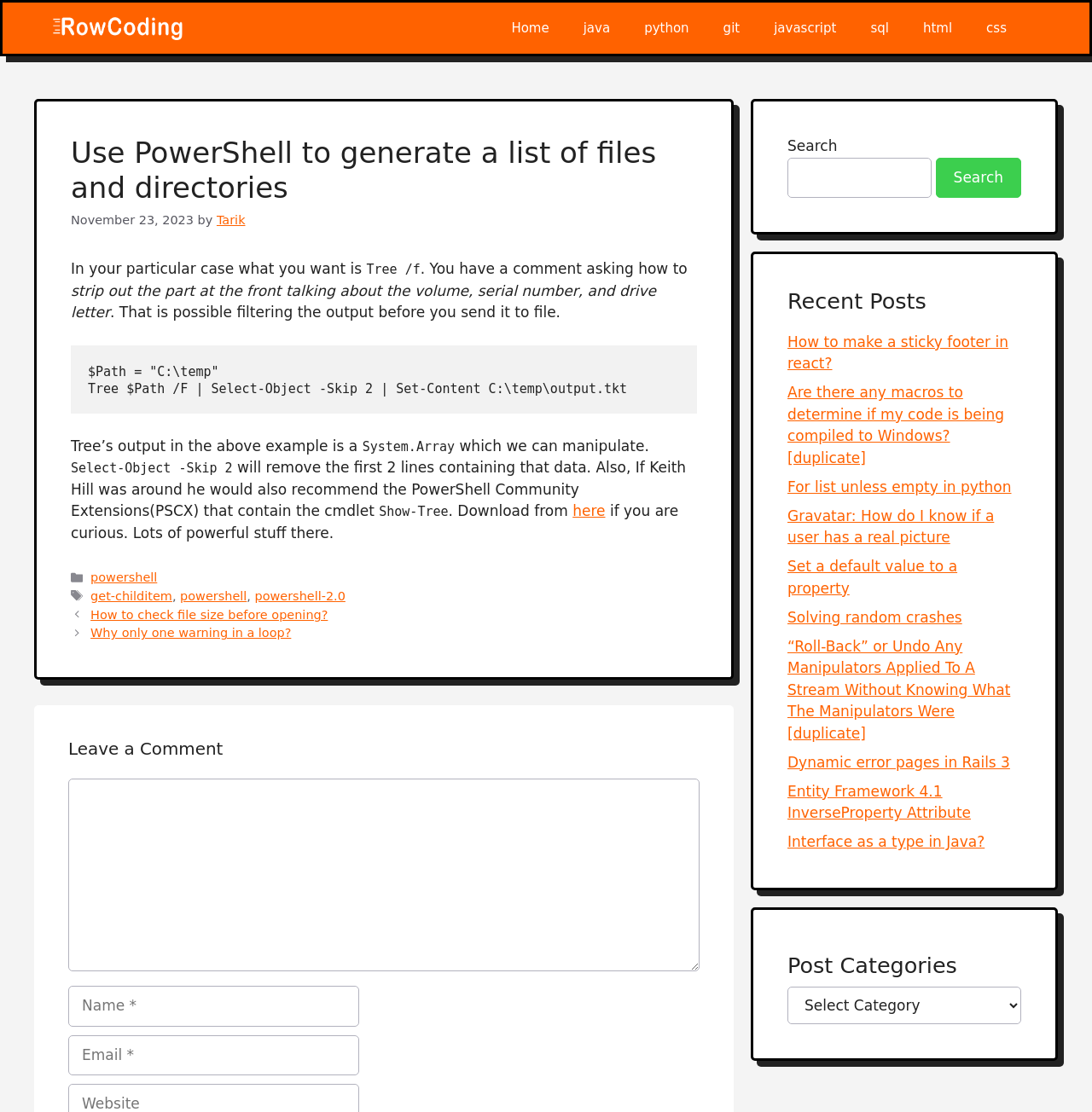What is the category of this post?
Kindly offer a comprehensive and detailed response to the question.

The category of this post can be found in the footer section, where it says 'Categories: powershell'.